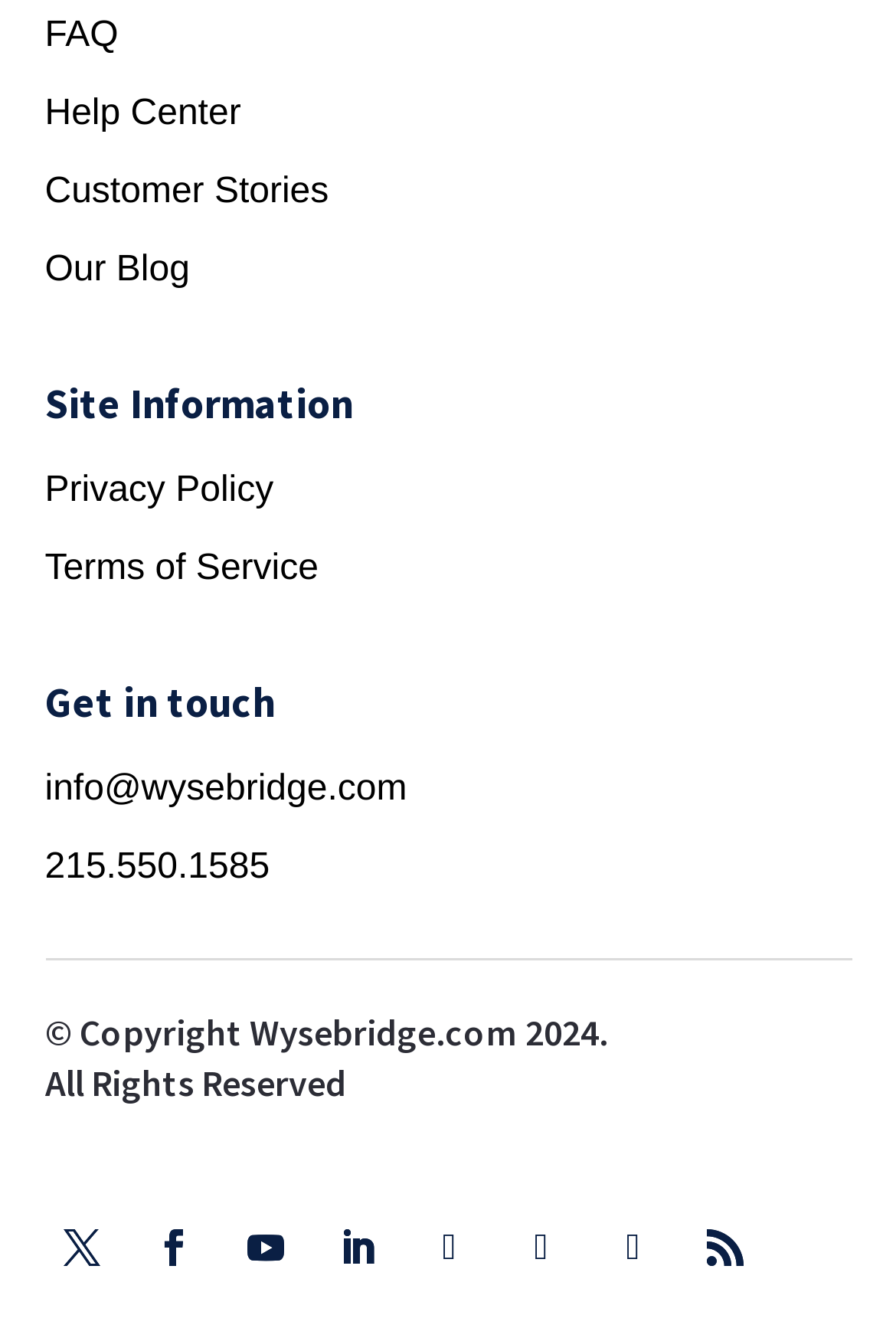Determine the bounding box coordinates of the region that needs to be clicked to achieve the task: "go to FAQ page".

[0.05, 0.016, 0.132, 0.049]